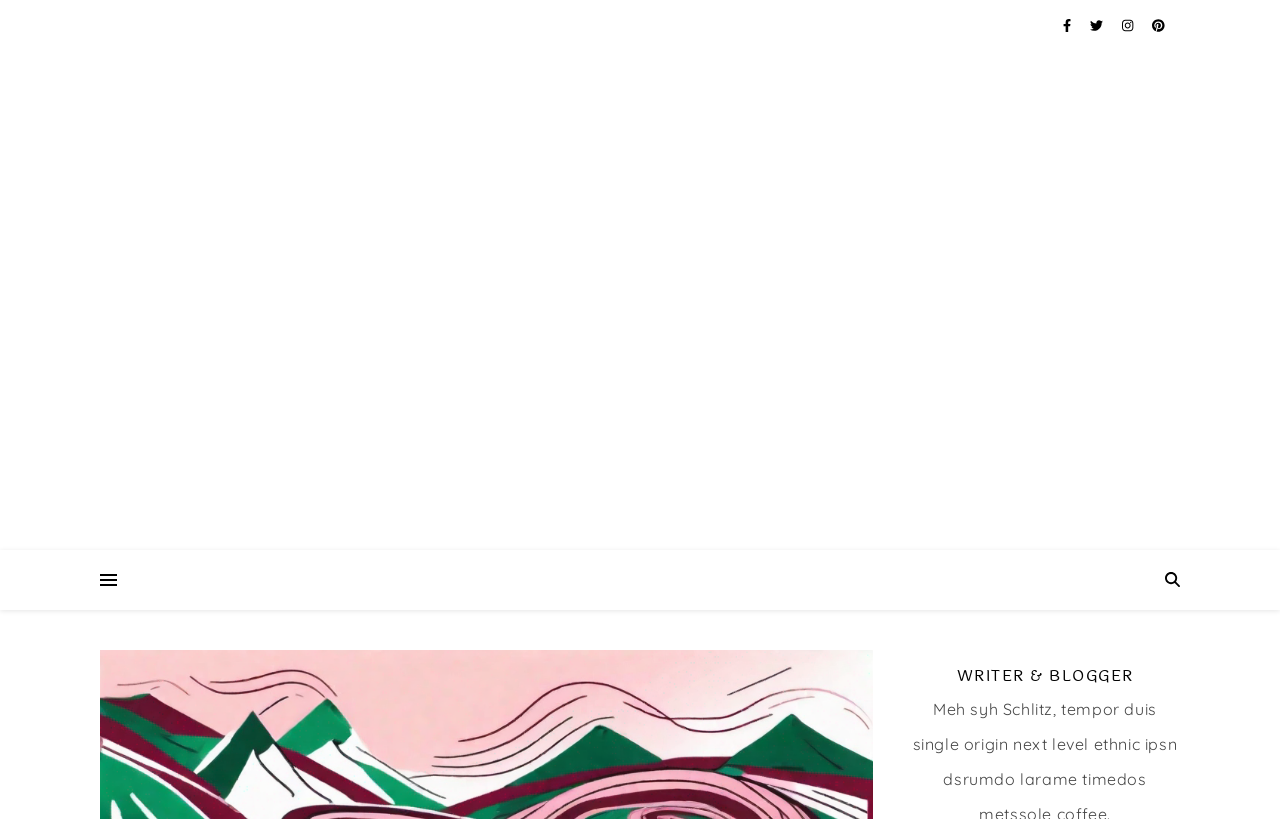Answer succinctly with a single word or phrase:
What is the profession of the person mentioned on the webpage?

Writer & Blogger